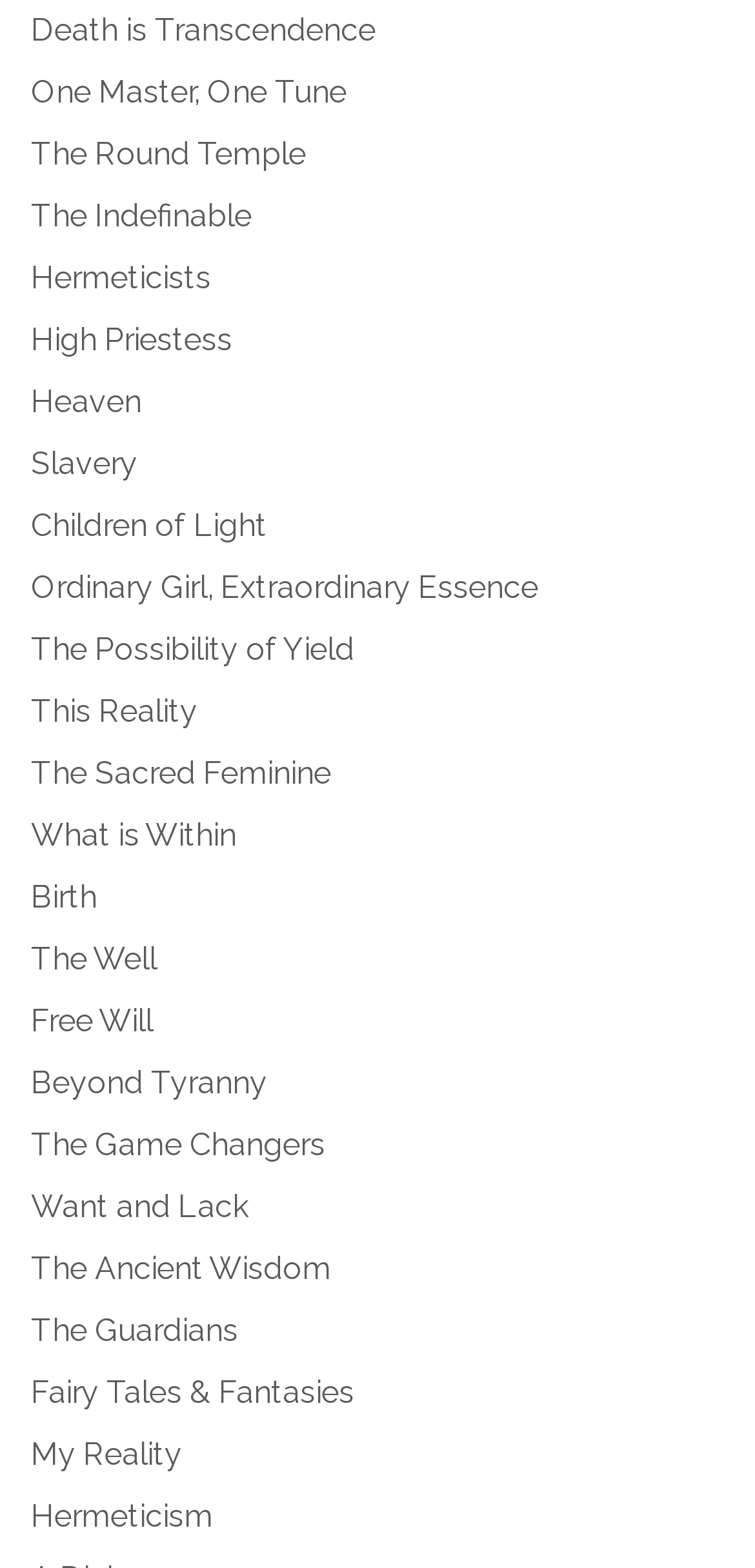Locate the bounding box of the UI element based on this description: "Heaven". Provide four float numbers between 0 and 1 as [left, top, right, bottom].

[0.041, 0.244, 0.187, 0.267]